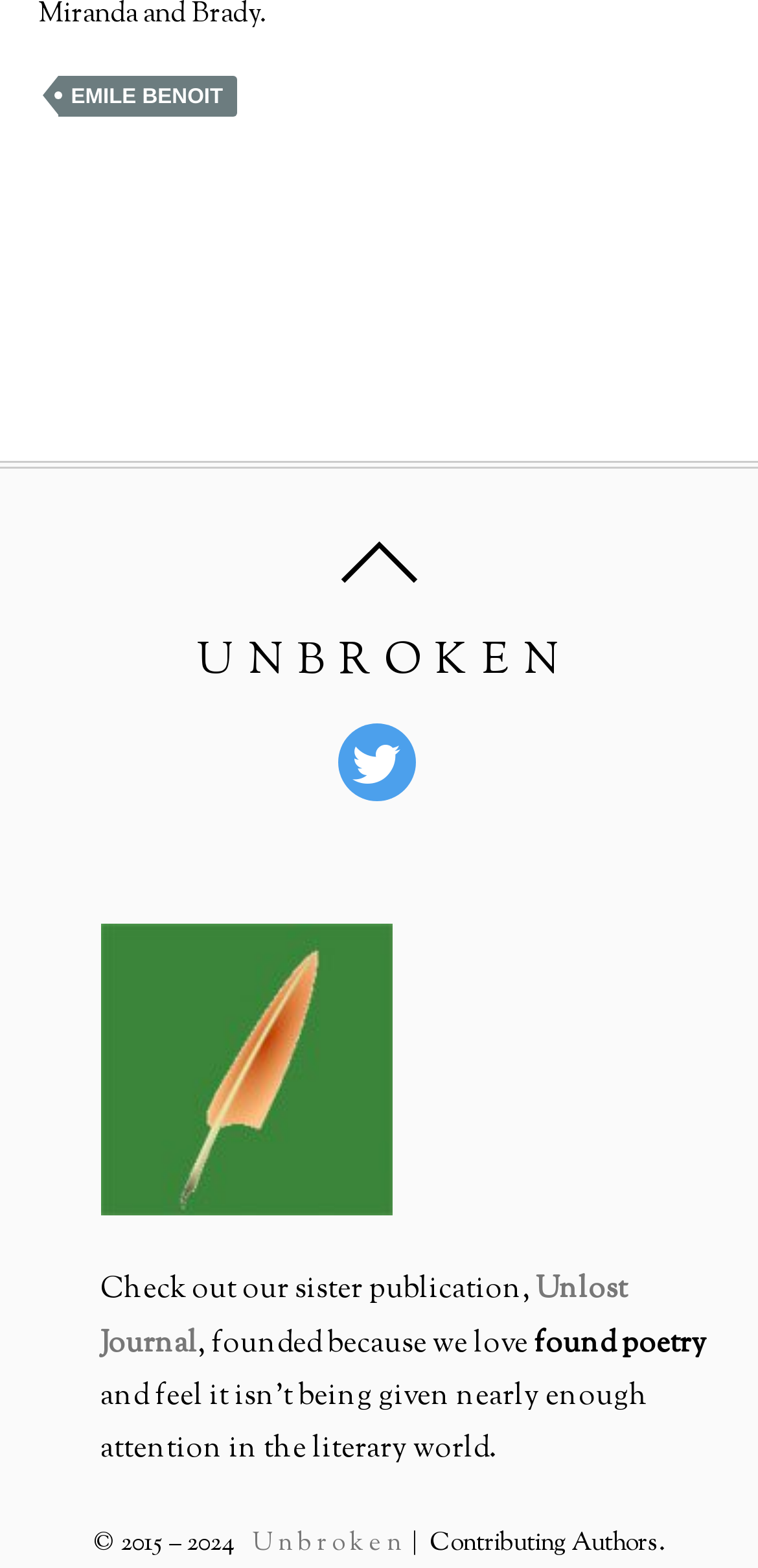From the details in the image, provide a thorough response to the question: What is the name of the current publication?

I found the link 'U N B R O K E N' near the top of the page, which suggests that U N B R O K E N is the name of the current publication.